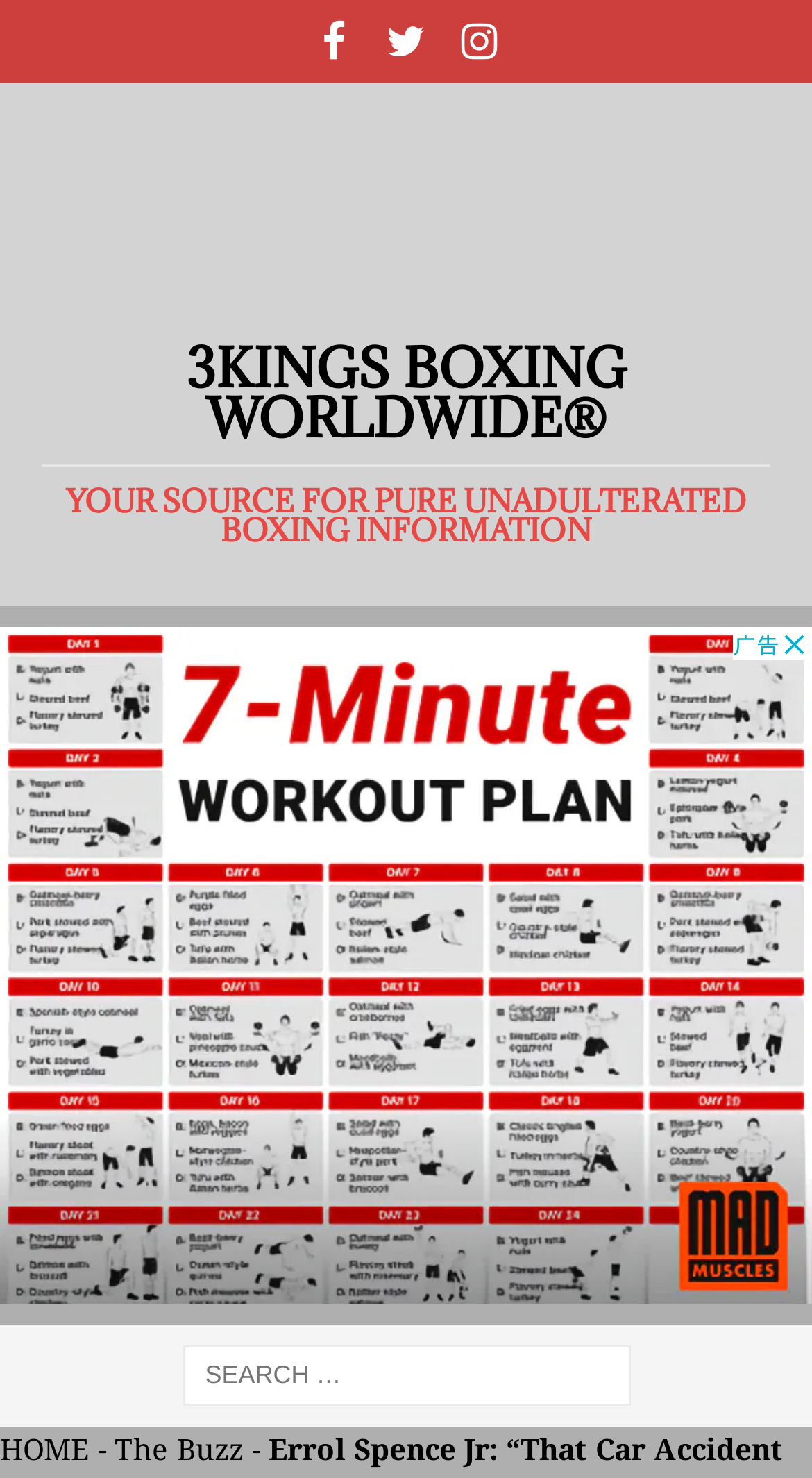Highlight the bounding box coordinates of the element you need to click to perform the following instruction: "Read The Buzz."

[0.141, 0.97, 0.3, 0.993]